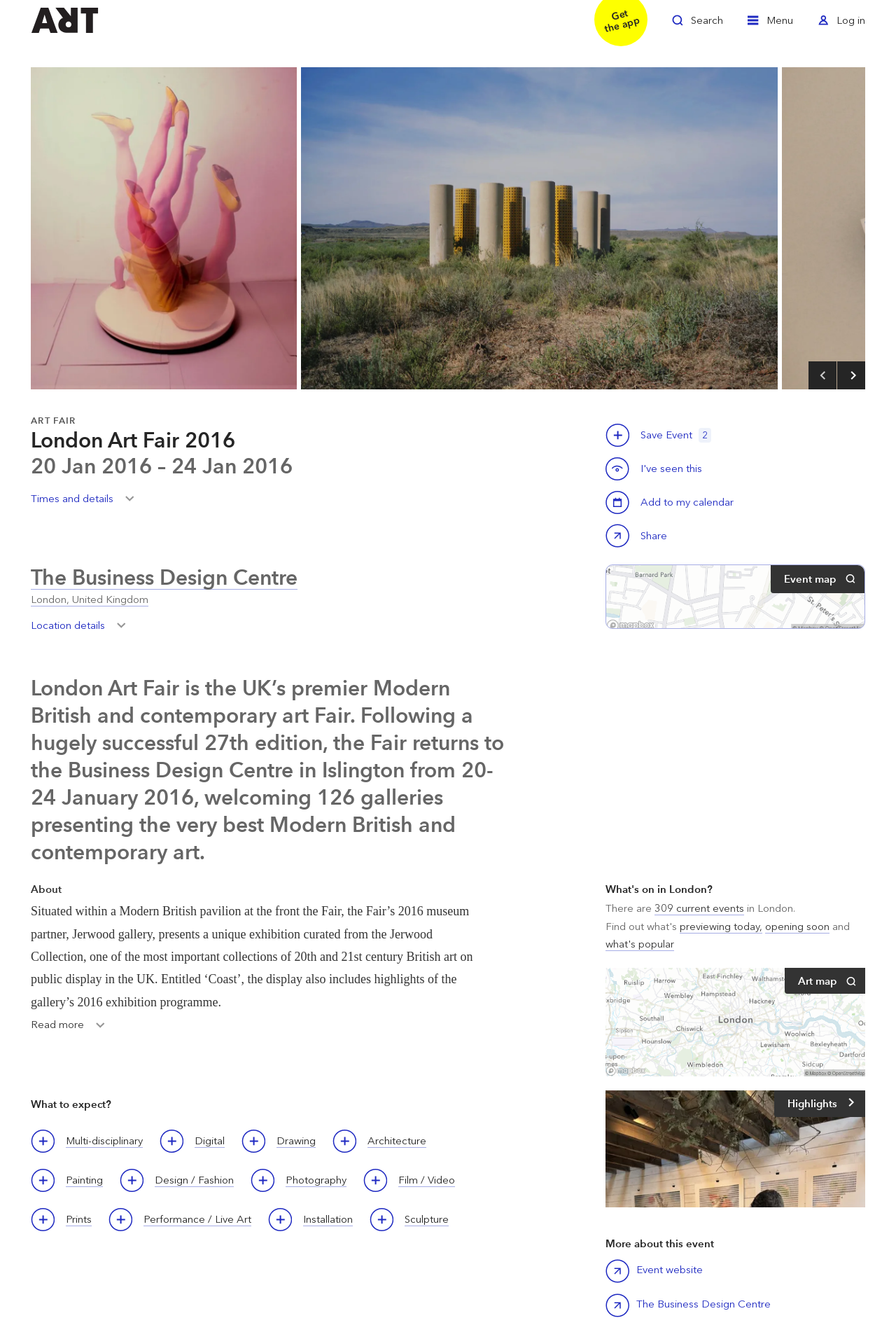What is the location of the London Art Fair?
Please provide a comprehensive and detailed answer to the question.

I found the answer by looking at the heading 'The Business Design Centre' and the link 'The Business Design Centre' which is located below the heading 'ART FAIR'.